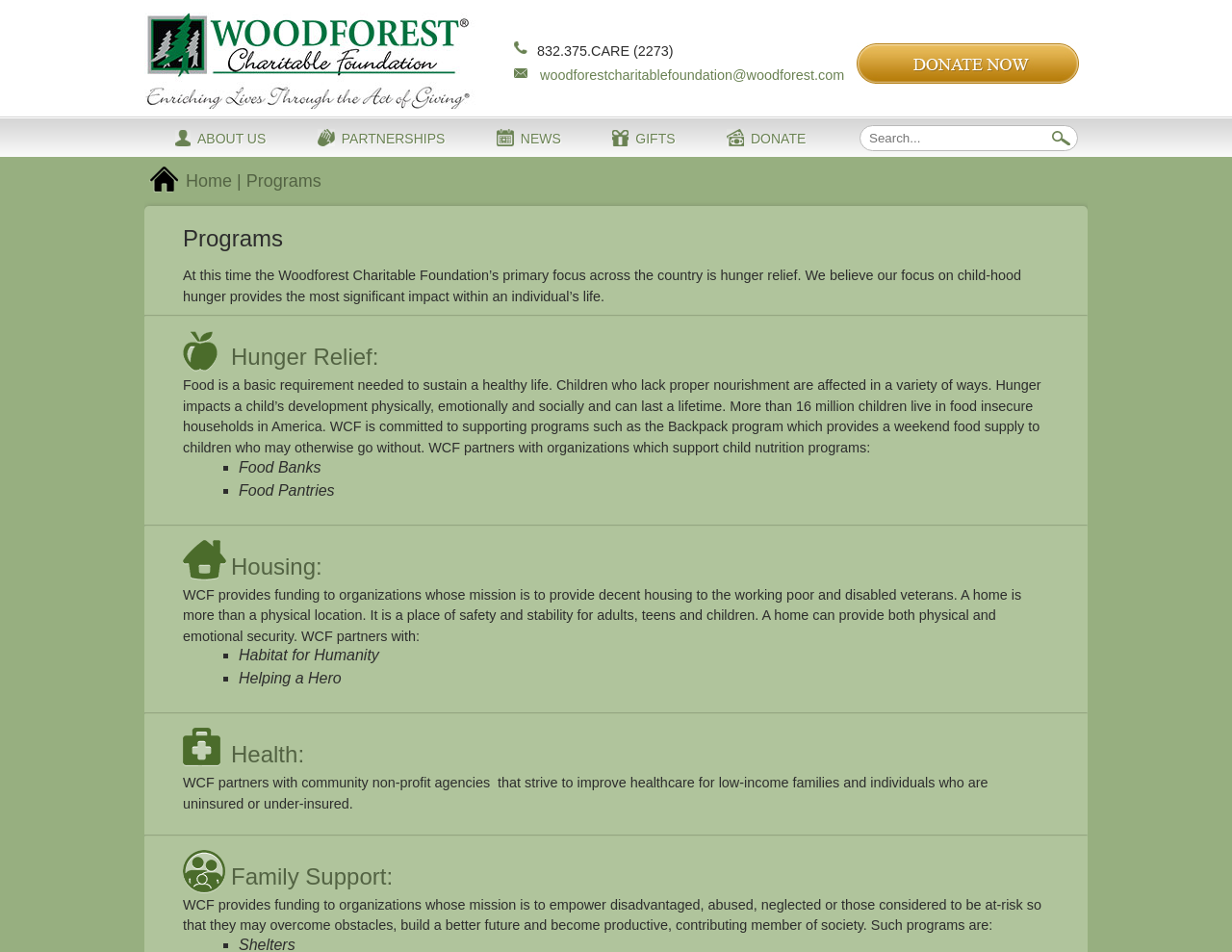Please identify the coordinates of the bounding box that should be clicked to fulfill this instruction: "Search for something".

[0.703, 0.135, 0.848, 0.154]